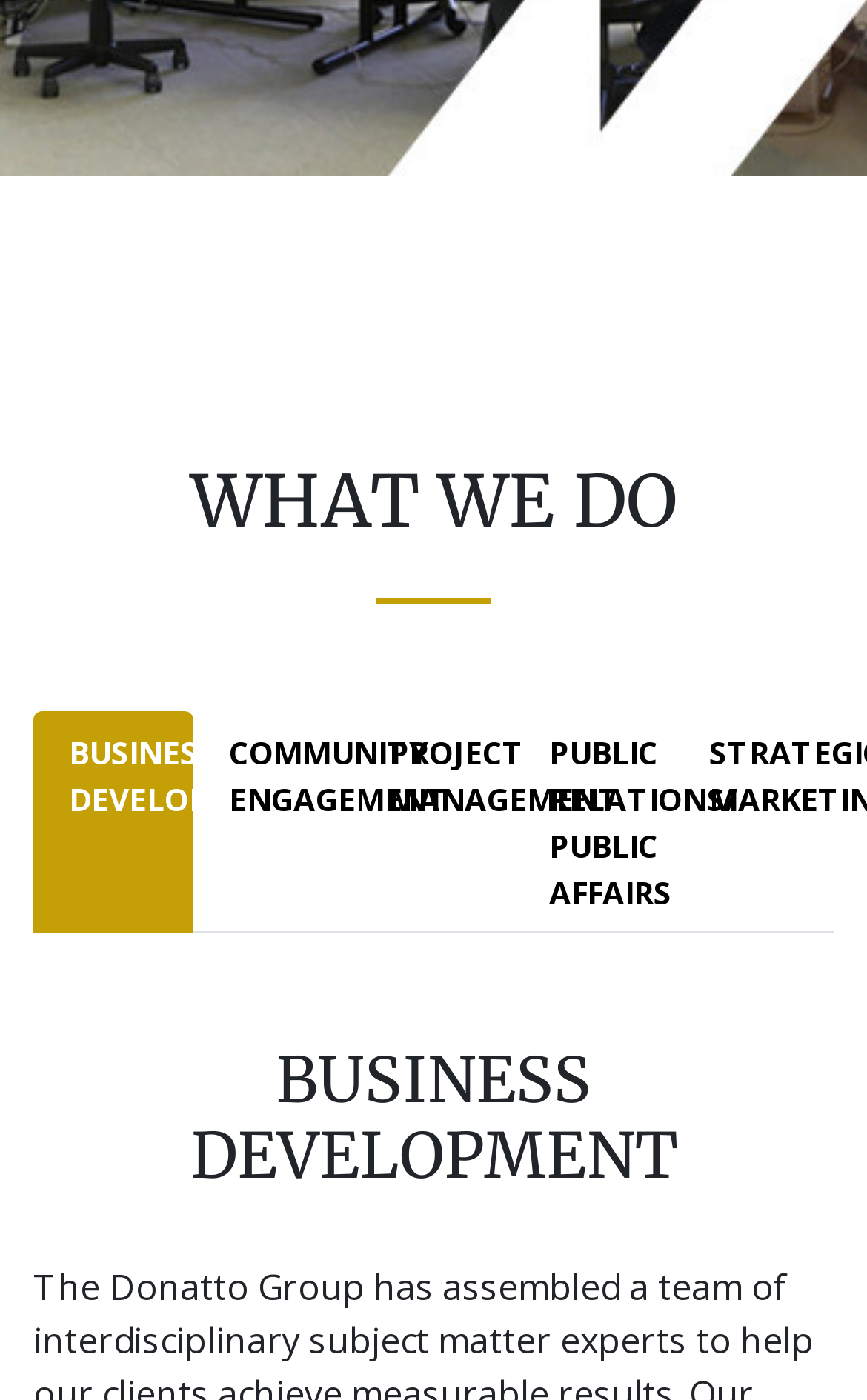Answer the following in one word or a short phrase: 
How many tabs are in the tablist?

5